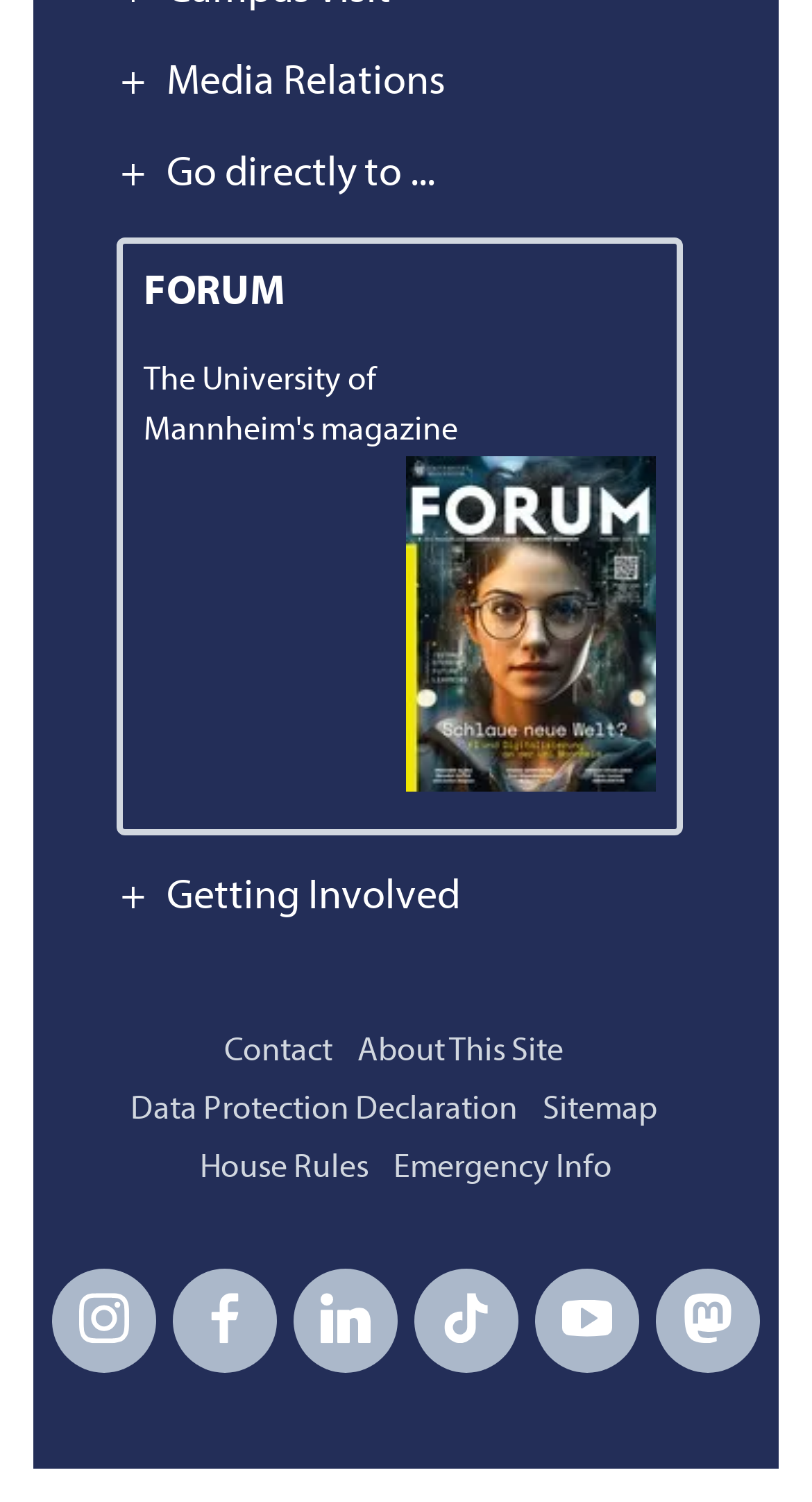How many links are there in the footer section?
Using the image, answer in one word or phrase.

6